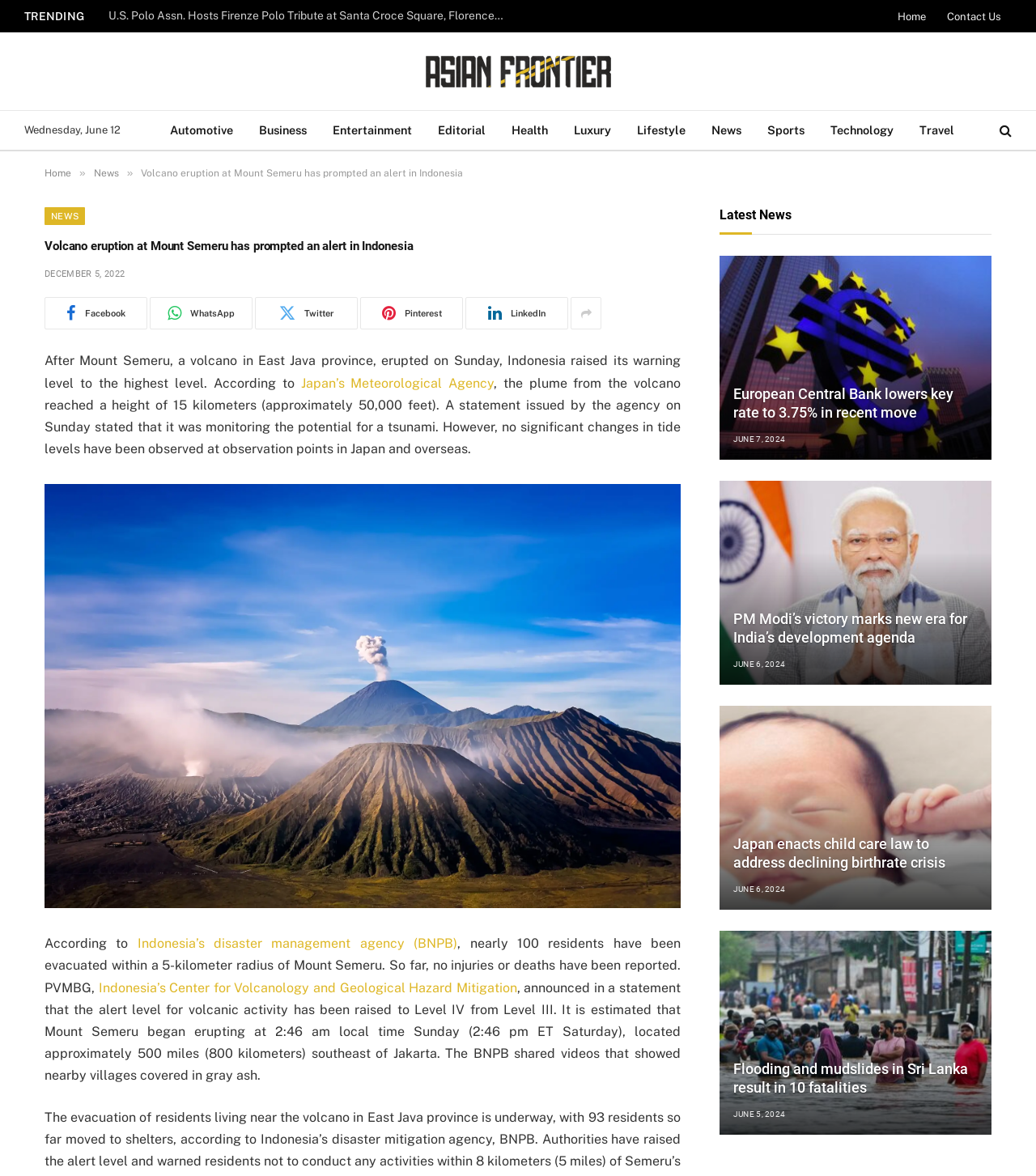Please provide a short answer using a single word or phrase for the question:
How many residents have been evacuated within a 5-kilometer radius of Mount Semeru?

Nearly 100